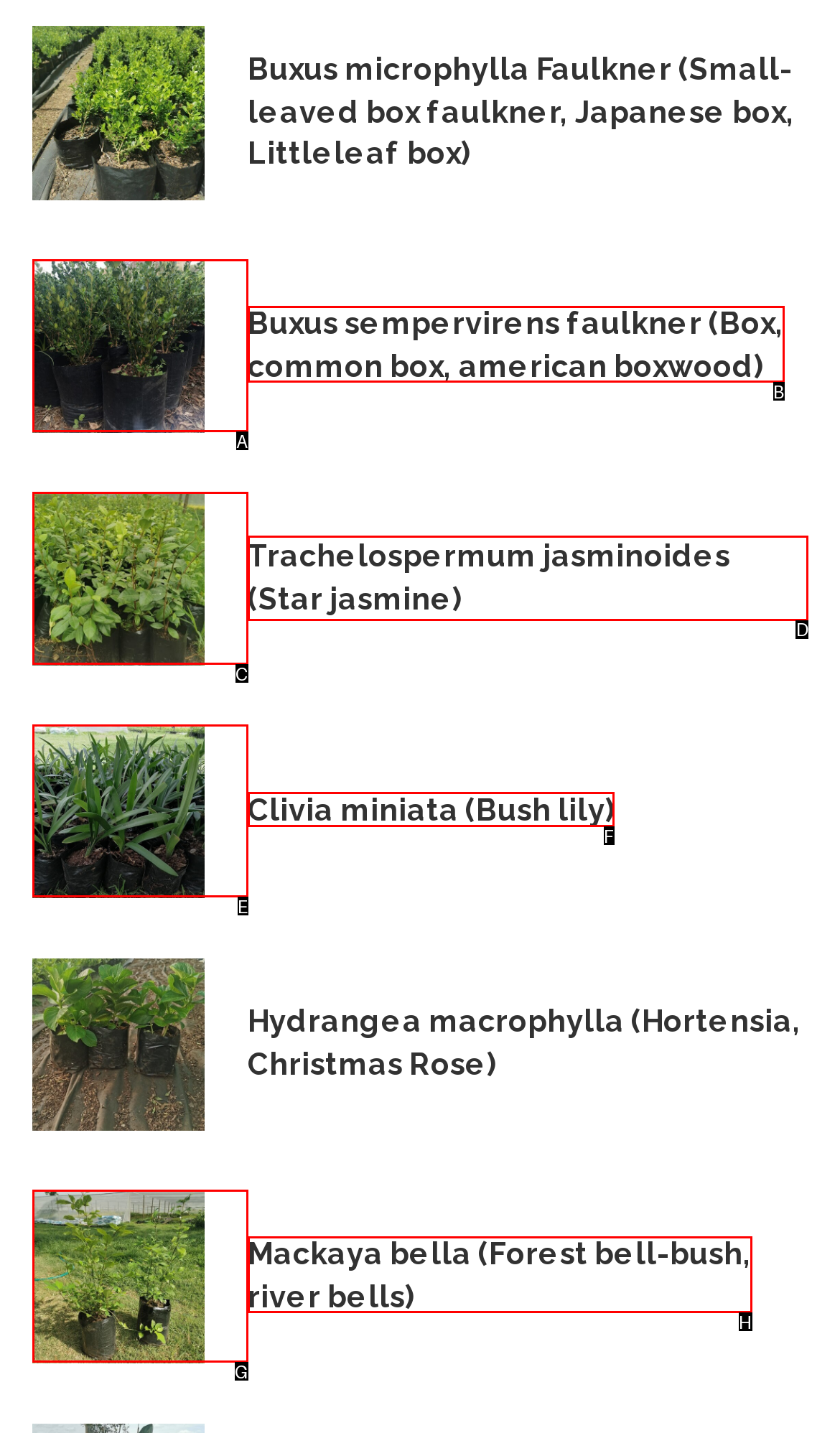Which HTML element should be clicked to complete the following task: Toggle search?
Answer with the letter corresponding to the correct choice.

None